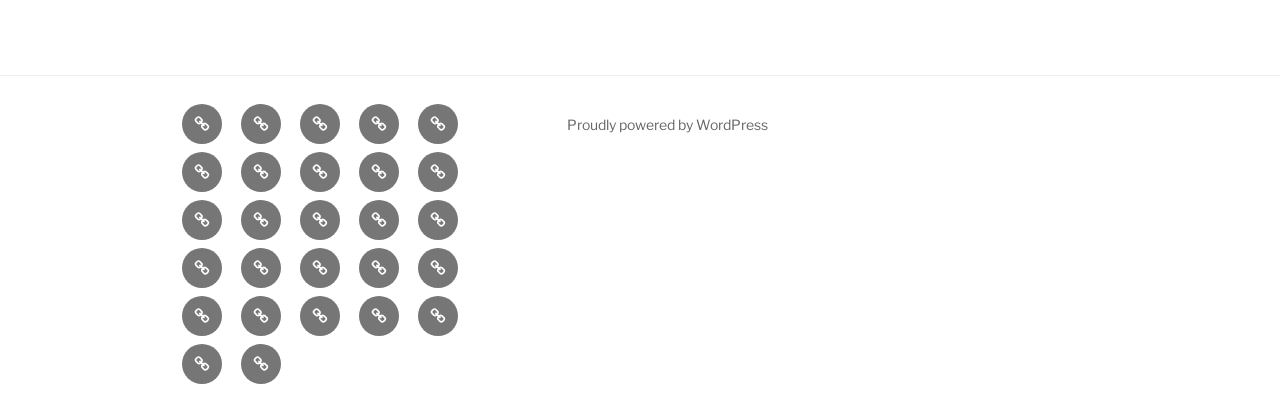Answer briefly with one word or phrase:
How many categories are there in the navigation menu?

6